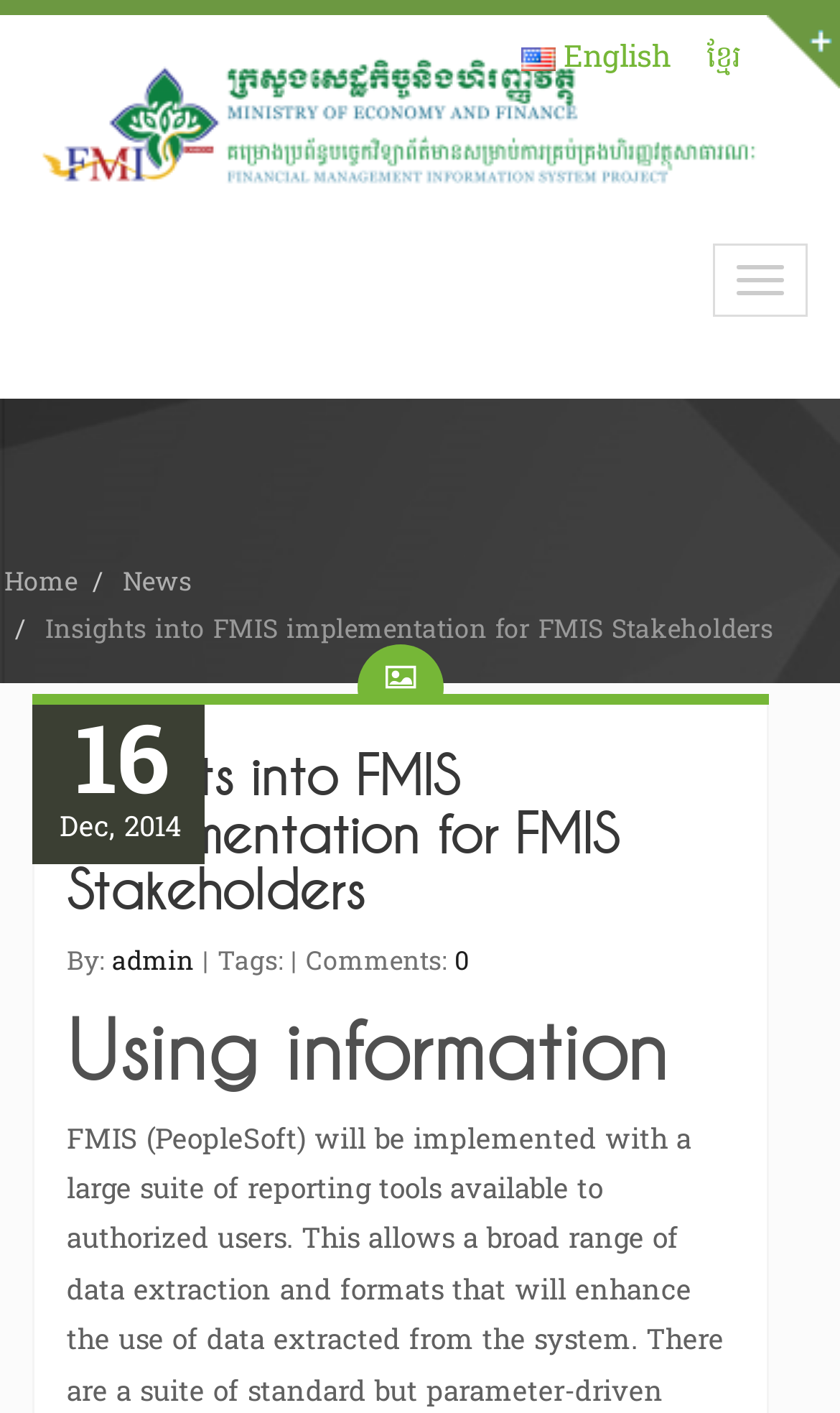Identify the bounding box coordinates of the element to click to follow this instruction: 'Go to Home page'. Ensure the coordinates are four float values between 0 and 1, provided as [left, top, right, bottom].

[0.005, 0.395, 0.092, 0.429]